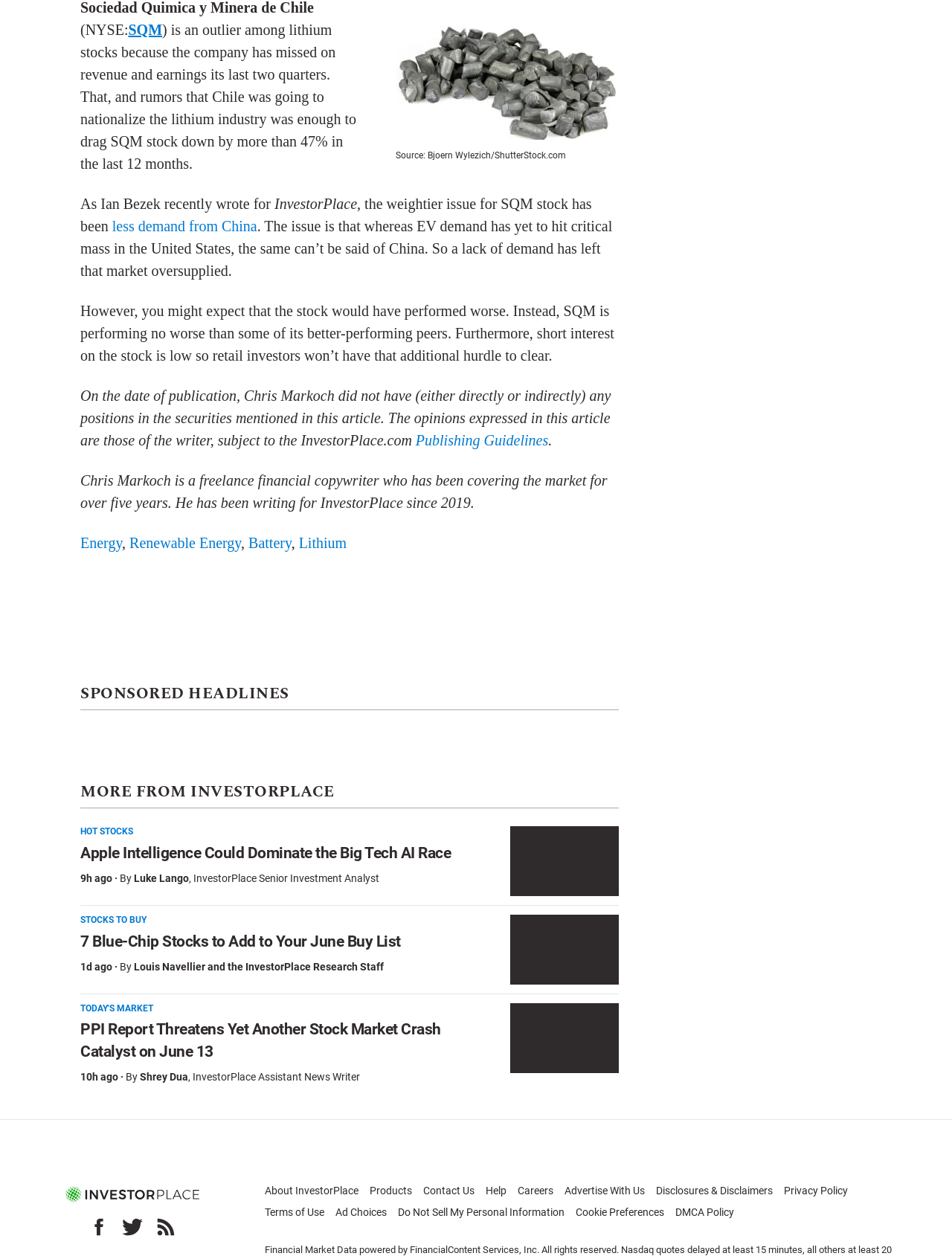How much has SQM stock fallen in the last 12 months?
Provide a short answer using one word or a brief phrase based on the image.

more than 47%